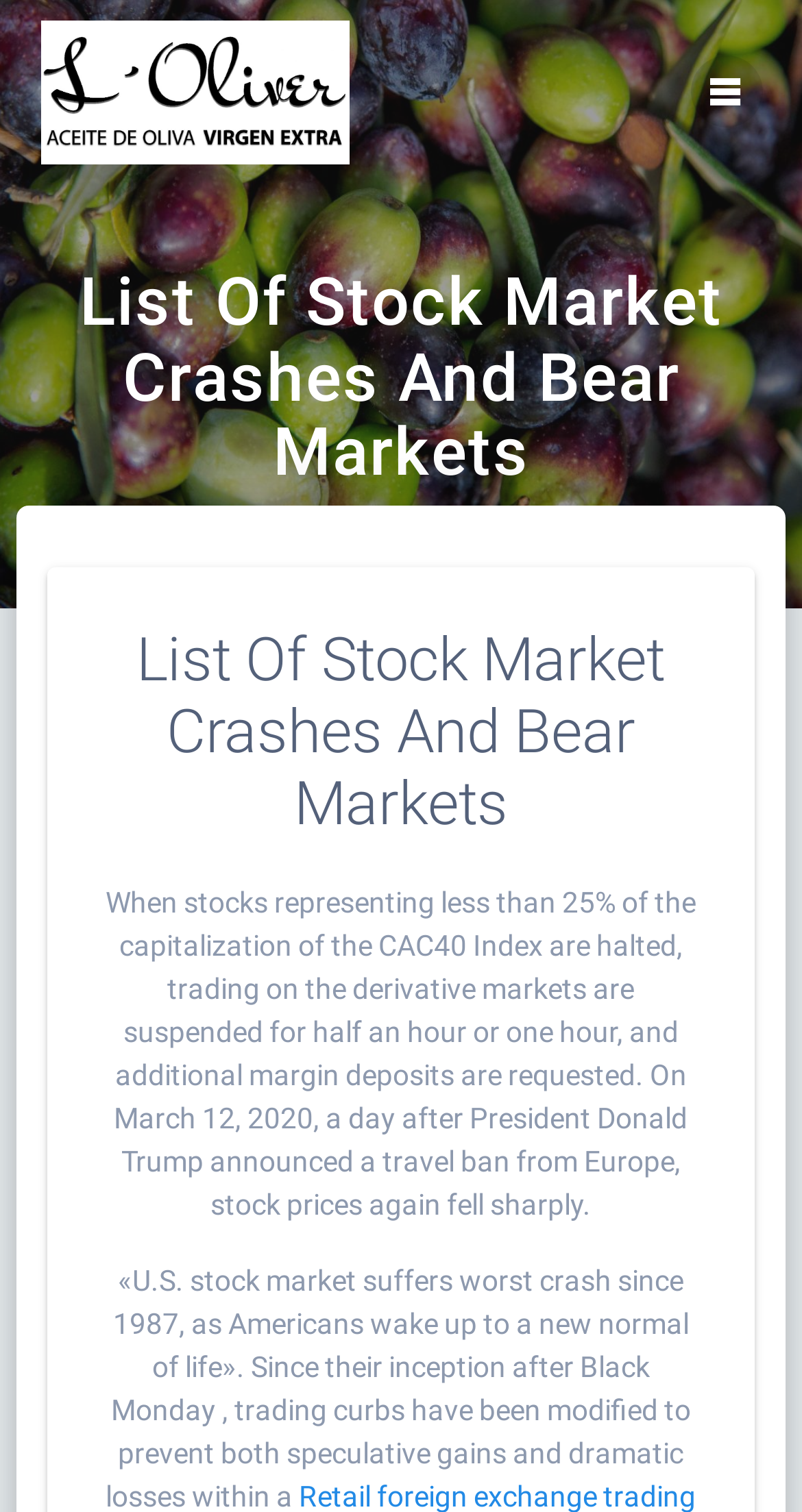What event caused stock prices to fall sharply on March 12, 2020?
Provide a fully detailed and comprehensive answer to the question.

According to the text on the webpage, 'On March 12, 2020, a day after President Donald Trump announced a travel ban from Europe, stock prices again fell sharply'.